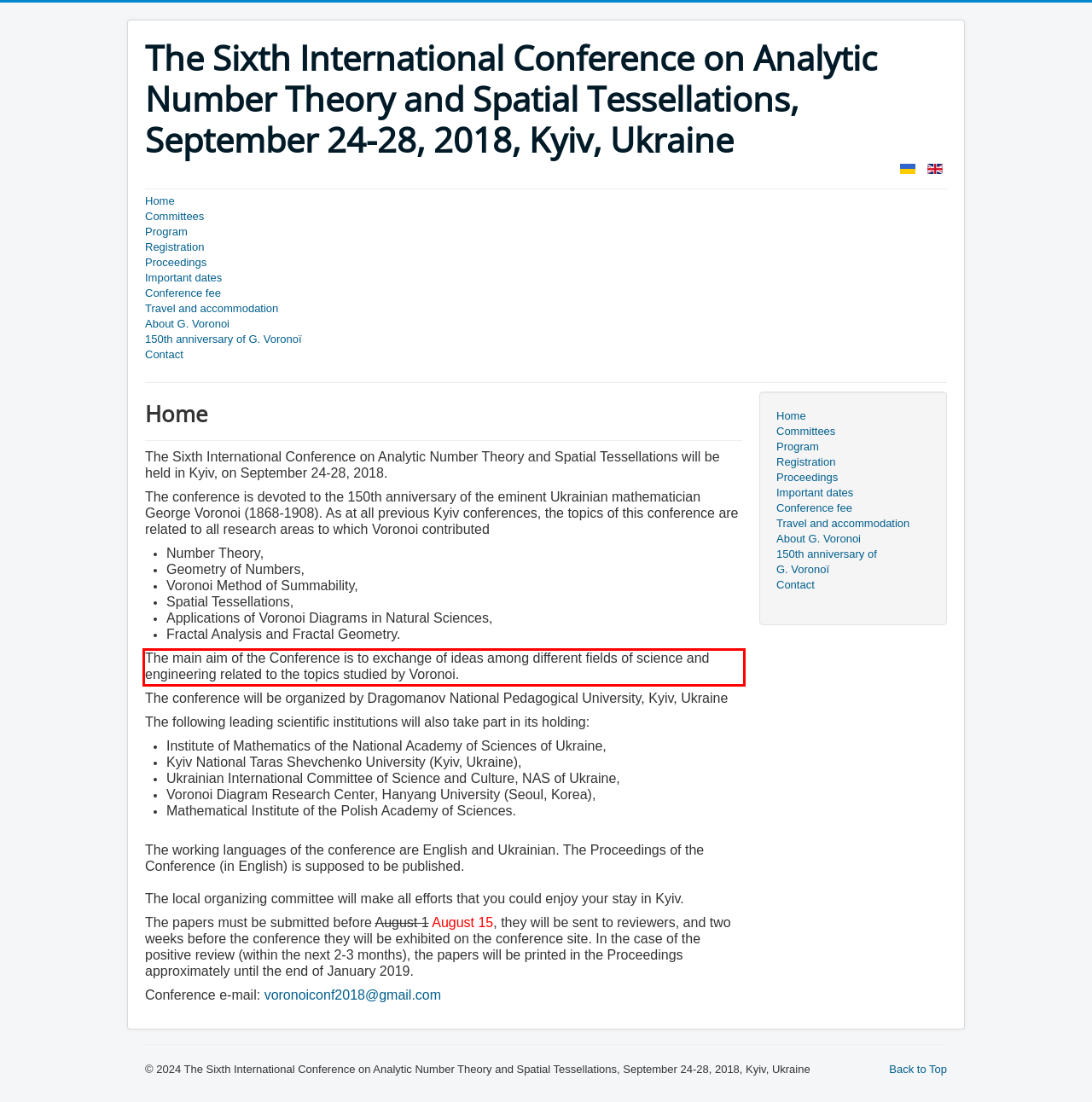You have a screenshot of a webpage, and there is a red bounding box around a UI element. Utilize OCR to extract the text within this red bounding box.

The main aim of the Conference is to exchange of ideas among different fields of science and engineering related to the topics studied by Voronoi.